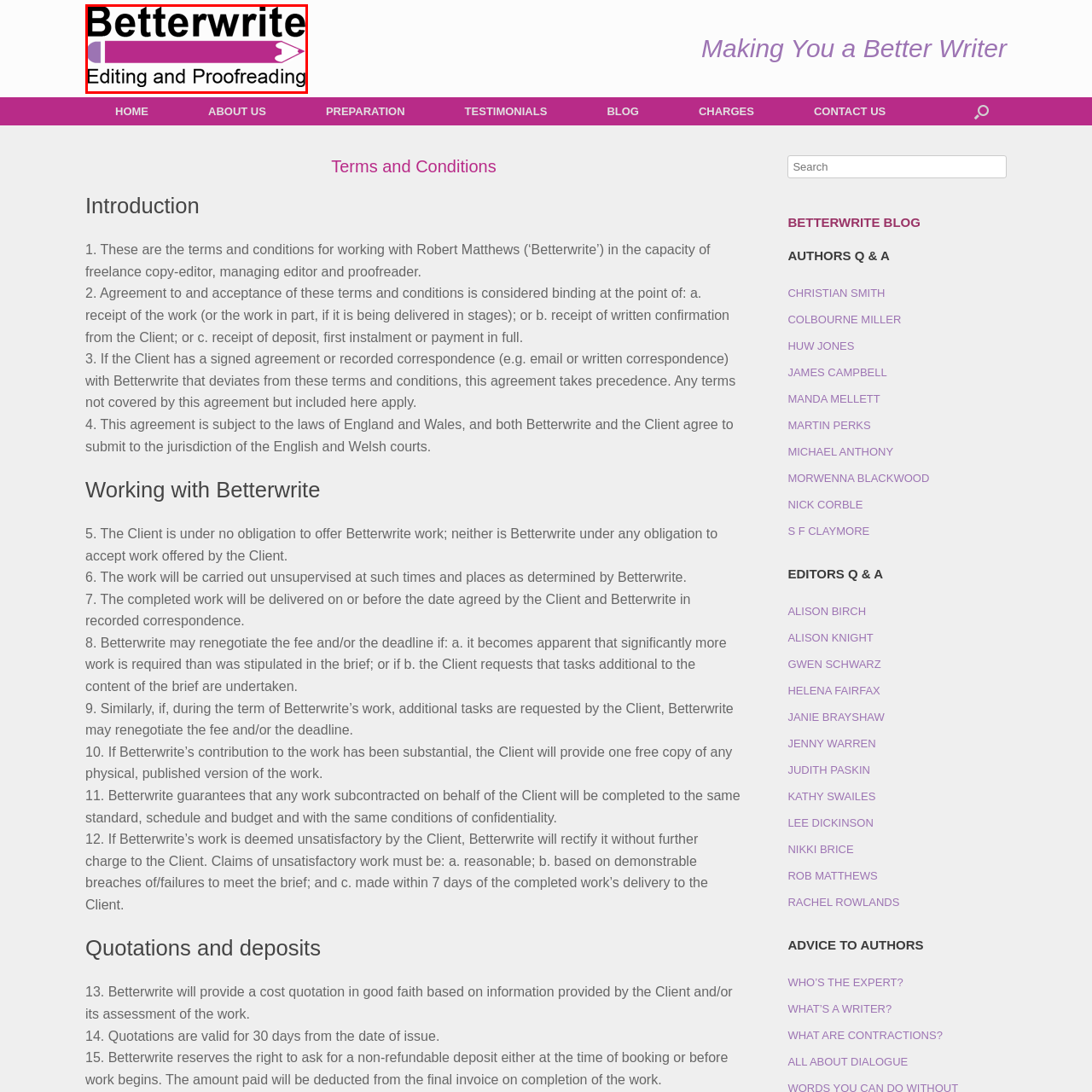What colors are used in the stylized pencil graphic?
Examine the image enclosed within the red bounding box and provide a comprehensive answer relying on the visual details presented in the image.

The caption describes the stylized pencil graphic as being rendered in vibrant shades of purple and pink, which symbolize creativity and careful attention to detail.